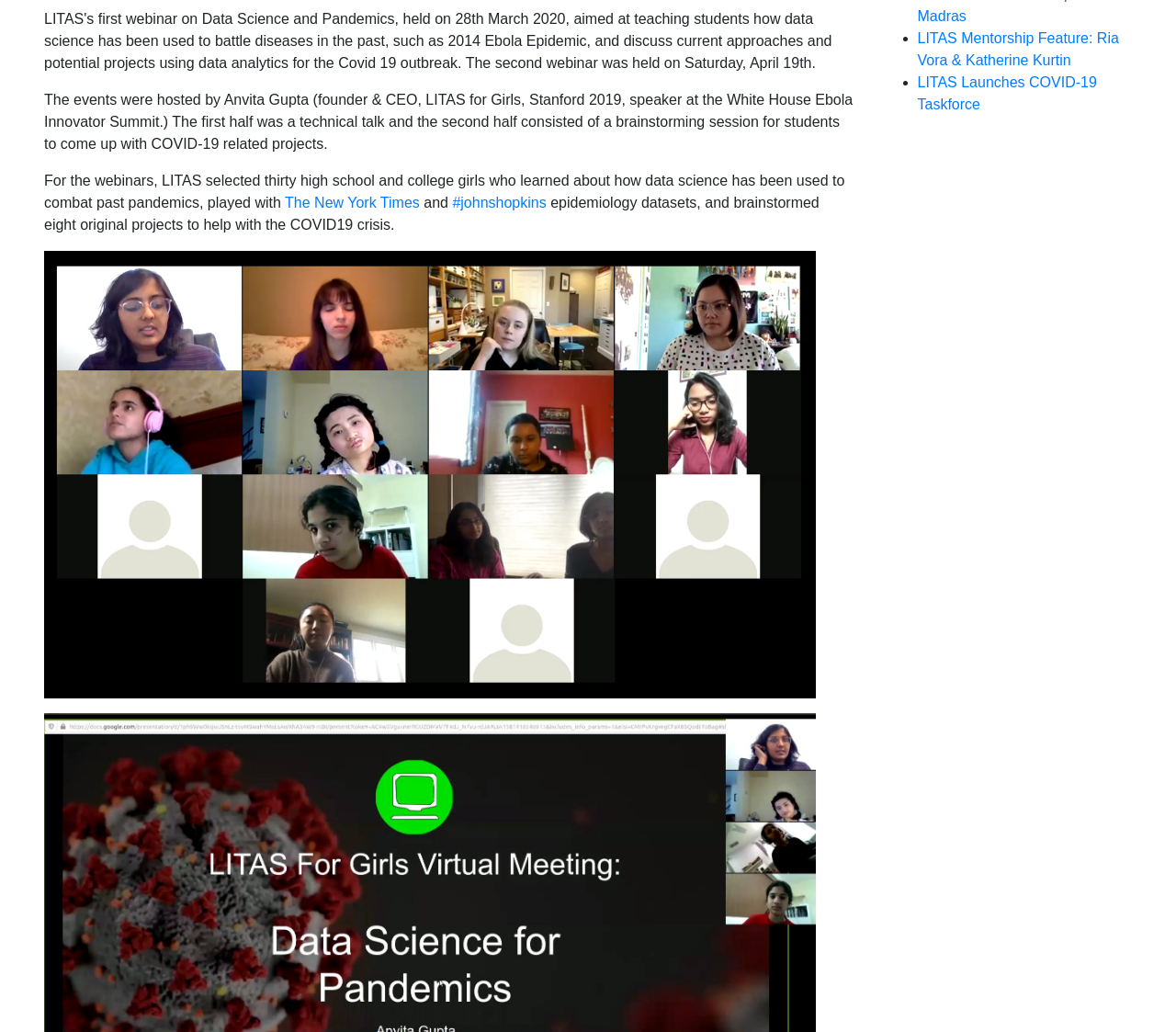Given the webpage screenshot and the description, determine the bounding box coordinates (top-left x, top-left y, bottom-right x, bottom-right y) that define the location of the UI element matching this description: #johnshopkins

[0.385, 0.189, 0.465, 0.204]